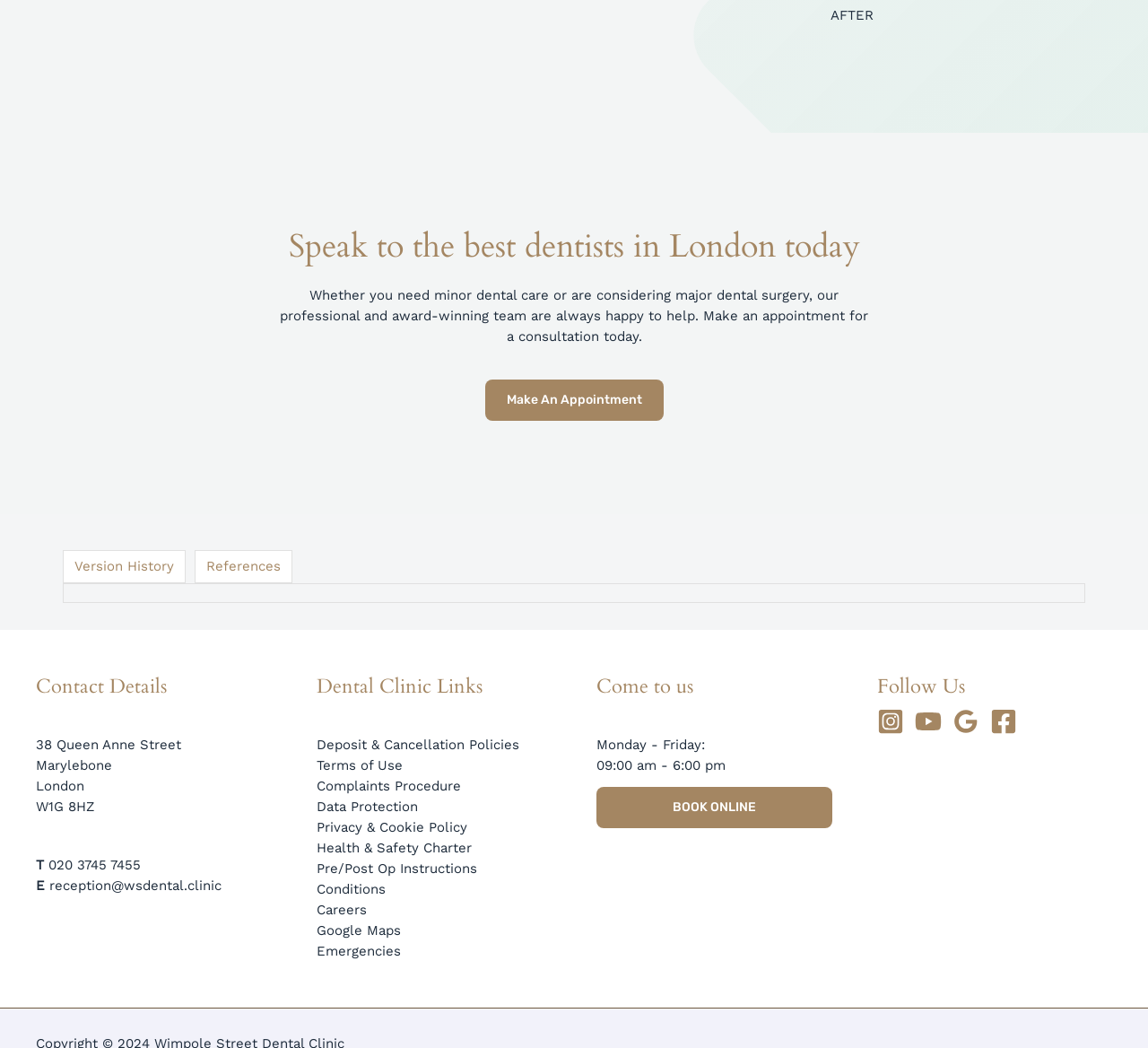Please identify the bounding box coordinates of where to click in order to follow the instruction: "View contact details".

[0.031, 0.642, 0.145, 0.667]